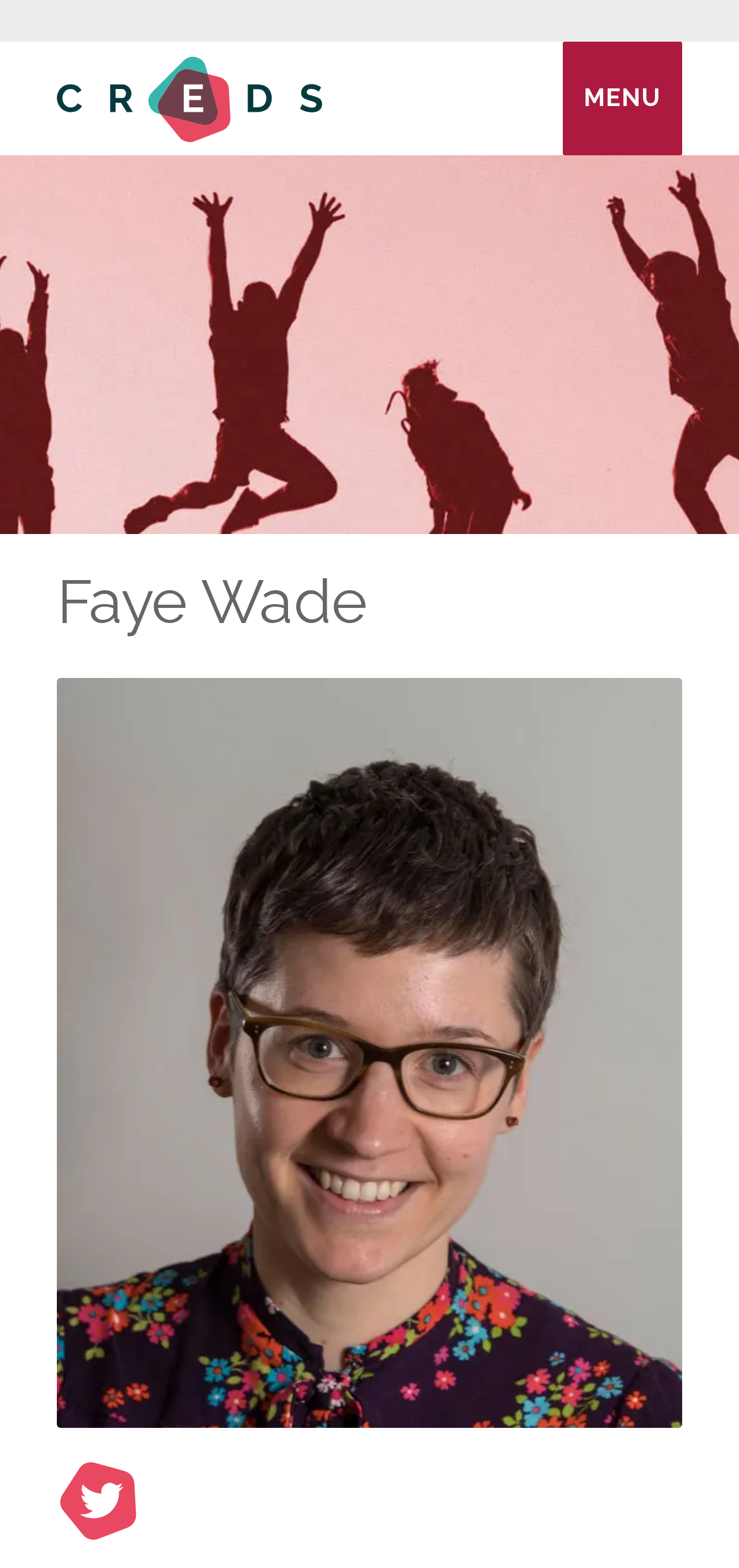Determine the bounding box coordinates of the UI element described by: "title="CREDS home page"".

[0.077, 0.05, 0.436, 0.073]